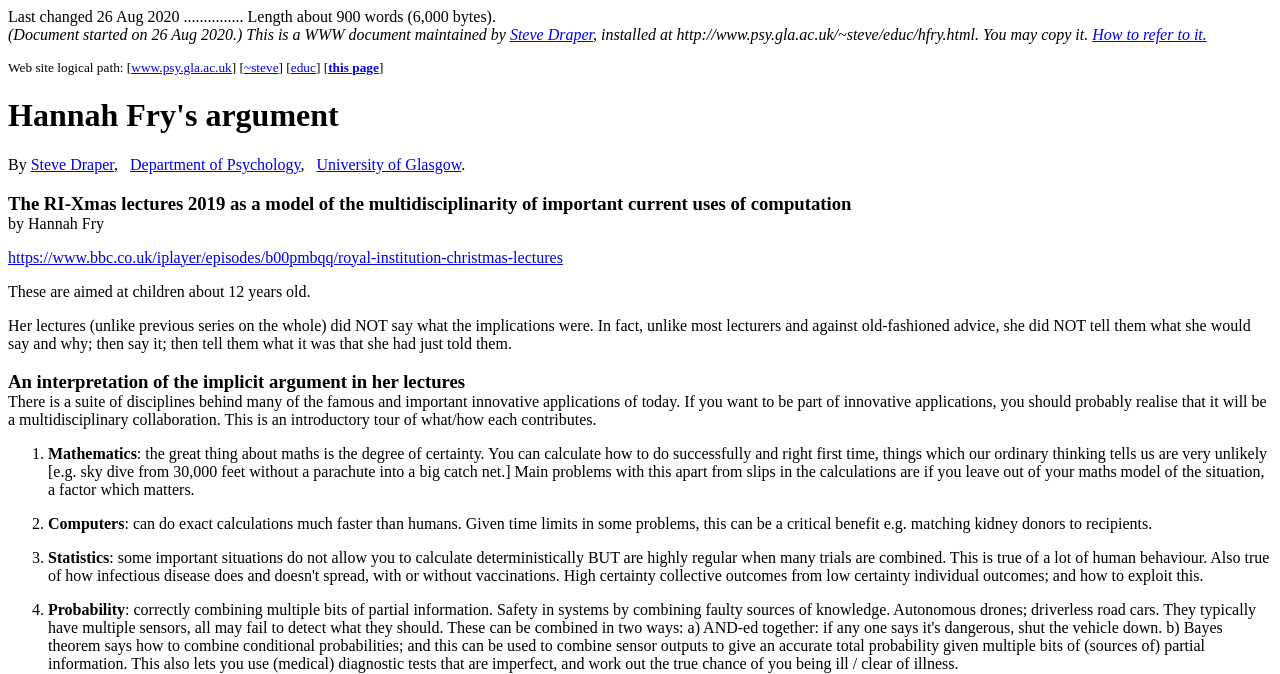Can you specify the bounding box coordinates for the region that should be clicked to fulfill this instruction: "Click the link to Steve Draper's homepage".

[0.398, 0.039, 0.463, 0.064]